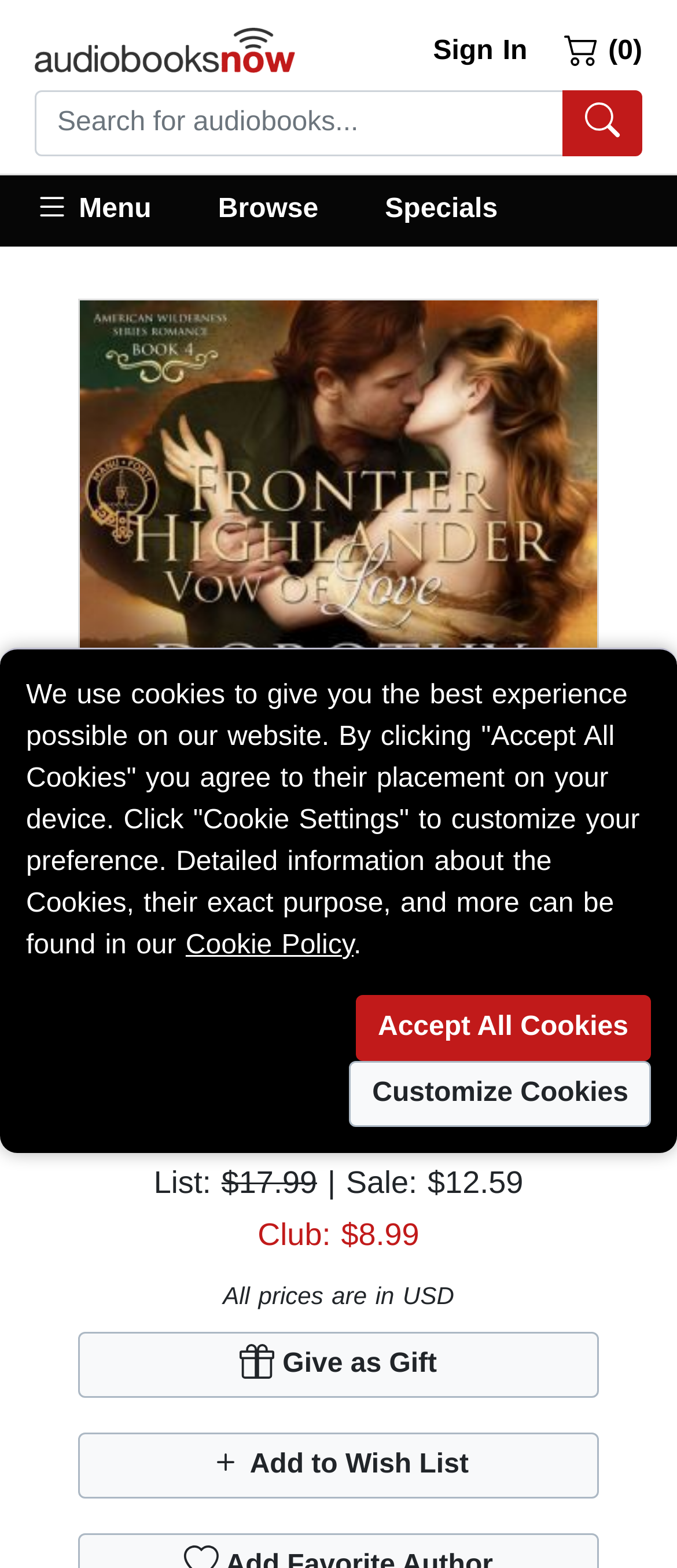Identify the text that serves as the heading for the webpage and generate it.

Frontier Highlander Vow of Love